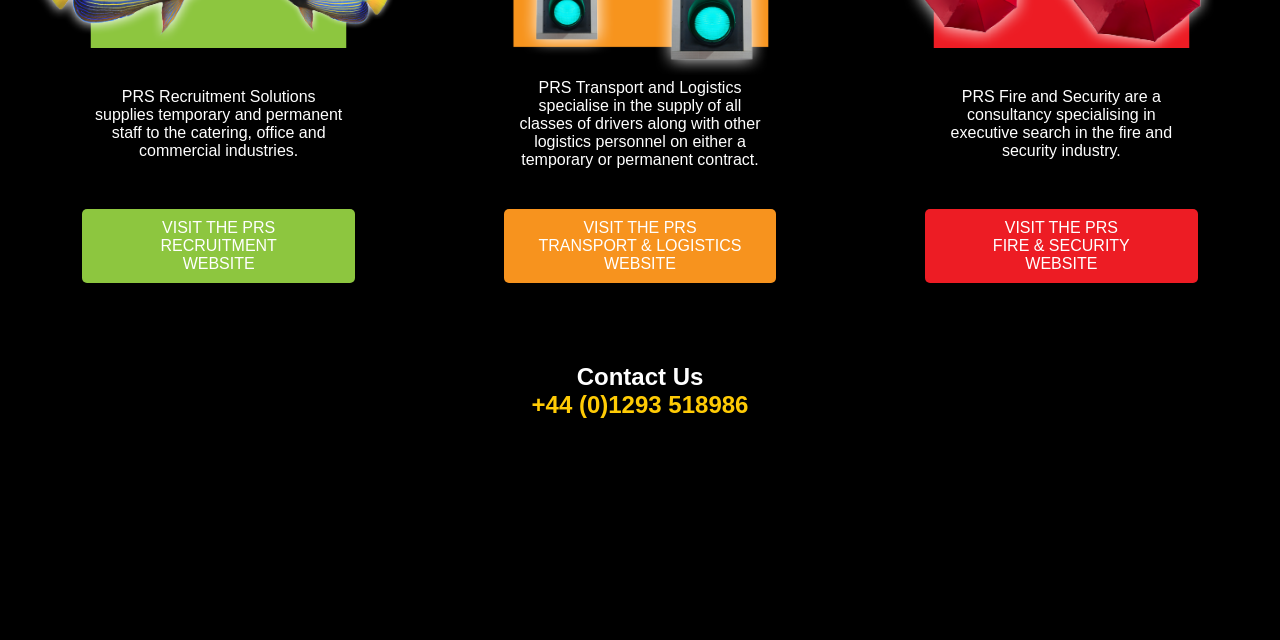Using the given description, provide the bounding box coordinates formatted as (top-left x, top-left y, bottom-right x, bottom-right y), with all values being floating point numbers between 0 and 1. Description: VISIT THE PRSTRANSPORT & LOGISTICSWEBSITE

[0.393, 0.326, 0.607, 0.442]